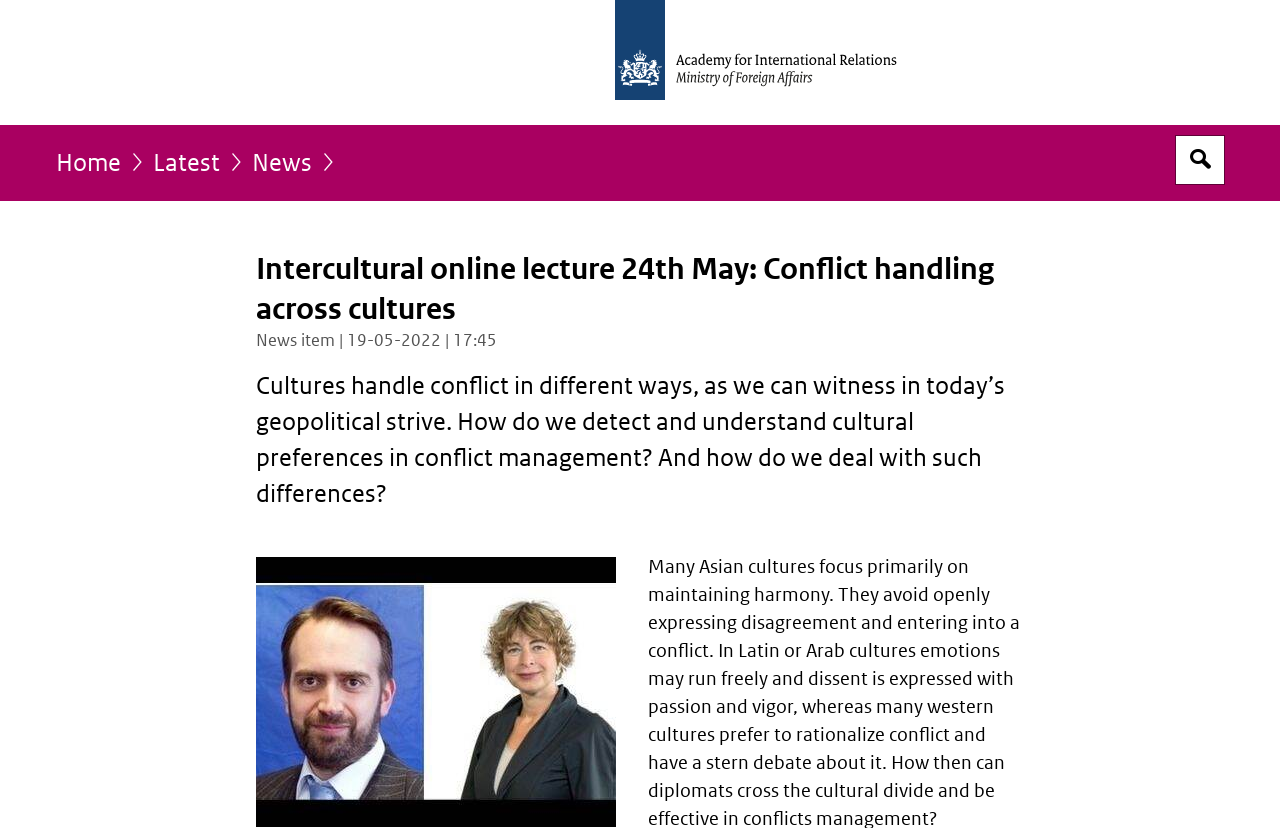Can you identify and provide the main heading of the webpage?

Intercultural online lecture 24th May: Conflict handling across cultures